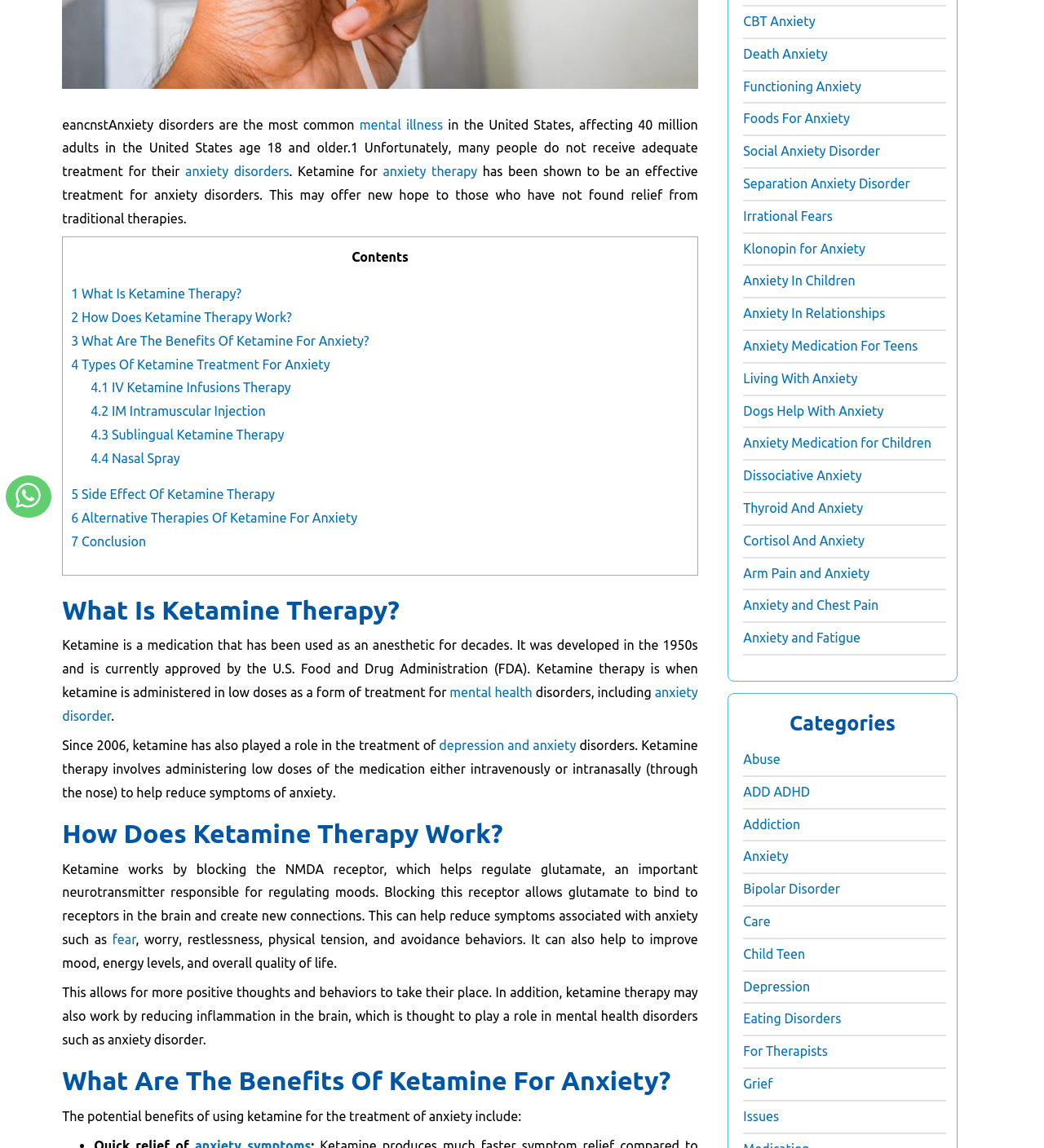Locate the bounding box coordinates for the element described below: "1 What Is Ketamine Therapy?". The coordinates must be four float values between 0 and 1, formatted as [left, top, right, bottom].

[0.068, 0.249, 0.231, 0.262]